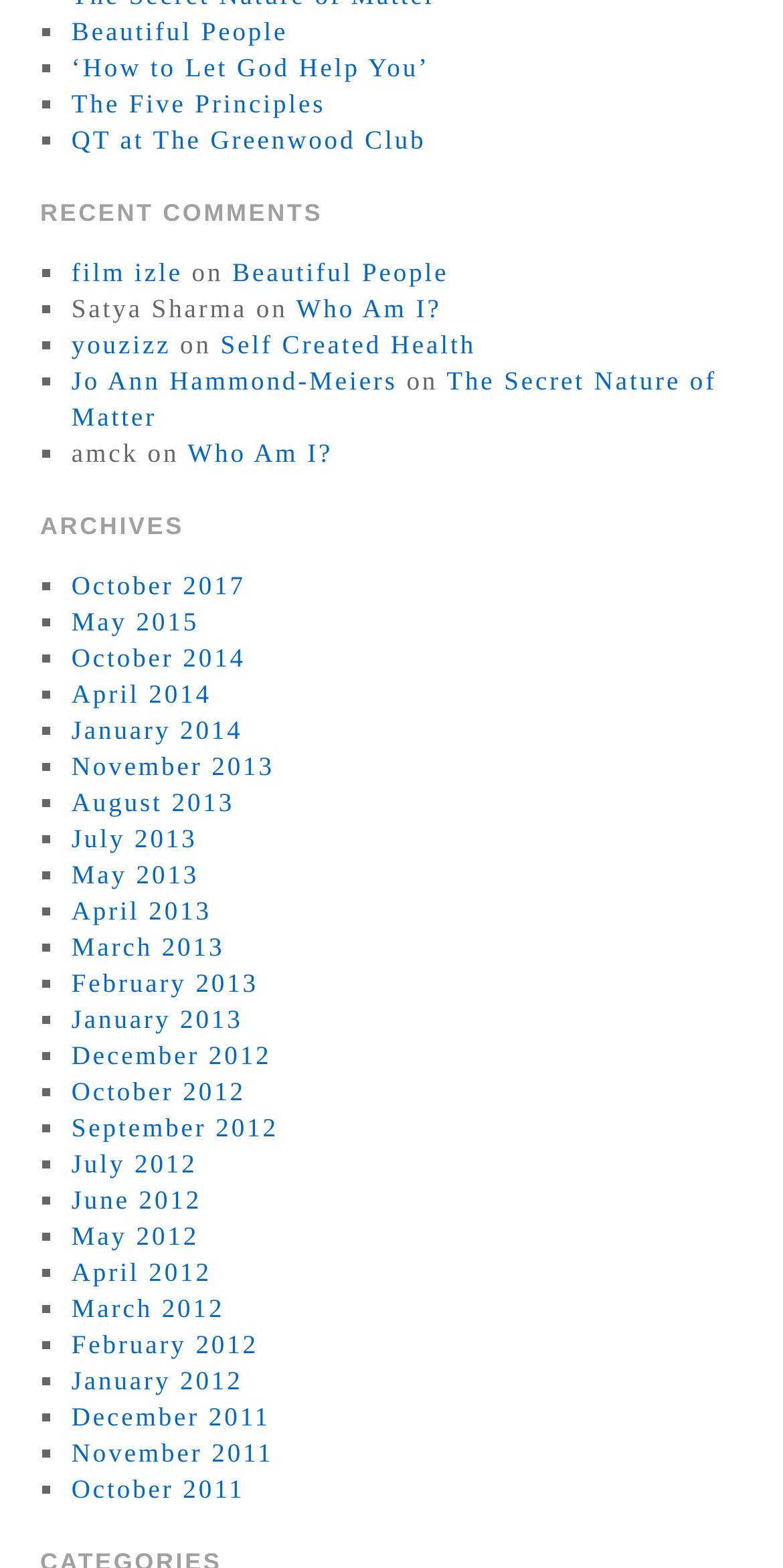Determine the coordinates of the bounding box for the clickable area needed to execute this instruction: "go to 'October 2017'".

[0.091, 0.364, 0.314, 0.383]